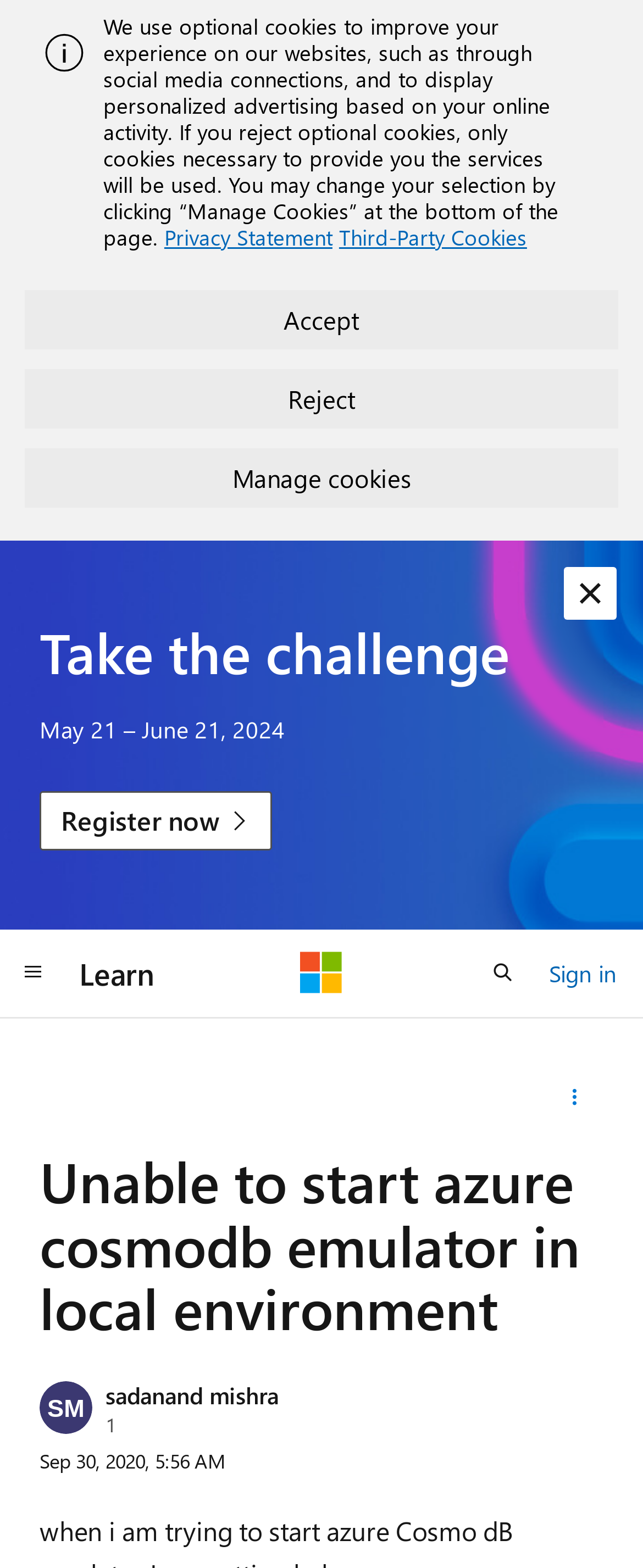How many buttons are there in the top section?
Based on the visual details in the image, please answer the question thoroughly.

I counted the number of button elements in the top section of the page and found three buttons: 'Accept', 'Reject', and 'Manage cookies'.